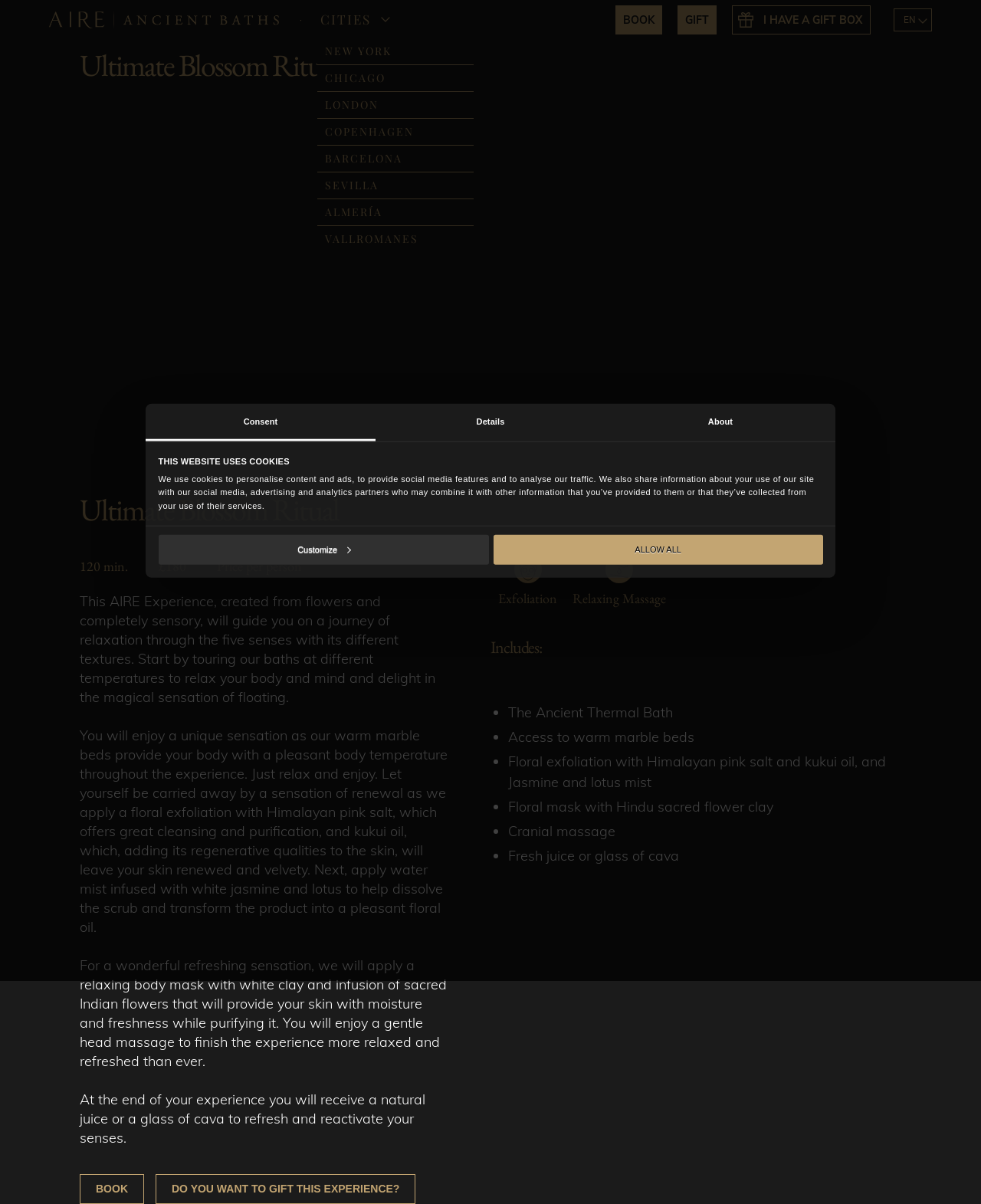Identify the main heading from the webpage and provide its text content.

Ultimate Blossom Ritual